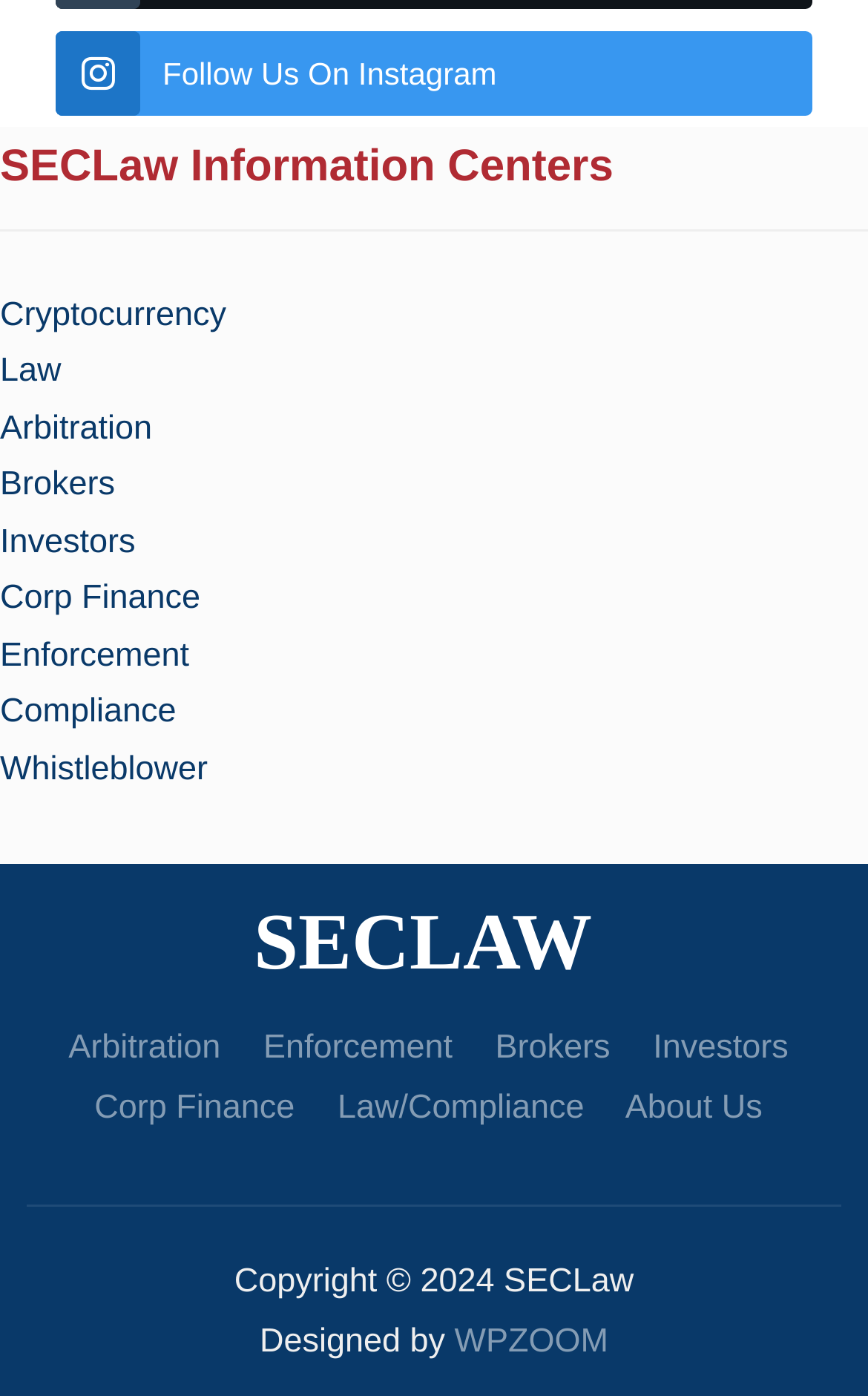Please identify the bounding box coordinates of the area that needs to be clicked to fulfill the following instruction: "Learn about Cryptocurrency."

[0.0, 0.211, 0.261, 0.239]